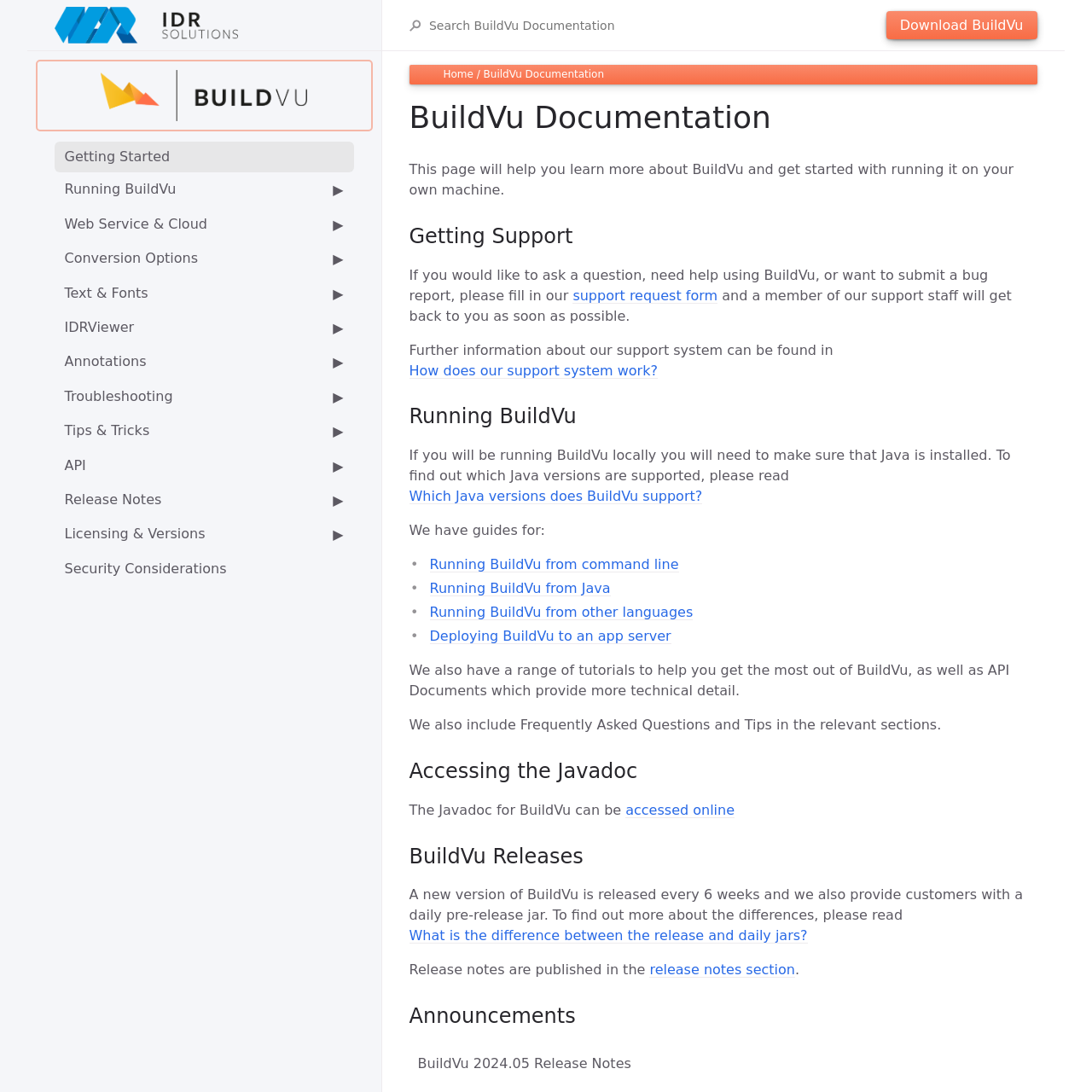Please identify the bounding box coordinates of the clickable area that will allow you to execute the instruction: "Learn about Running BuildVu".

[0.05, 0.16, 0.295, 0.19]